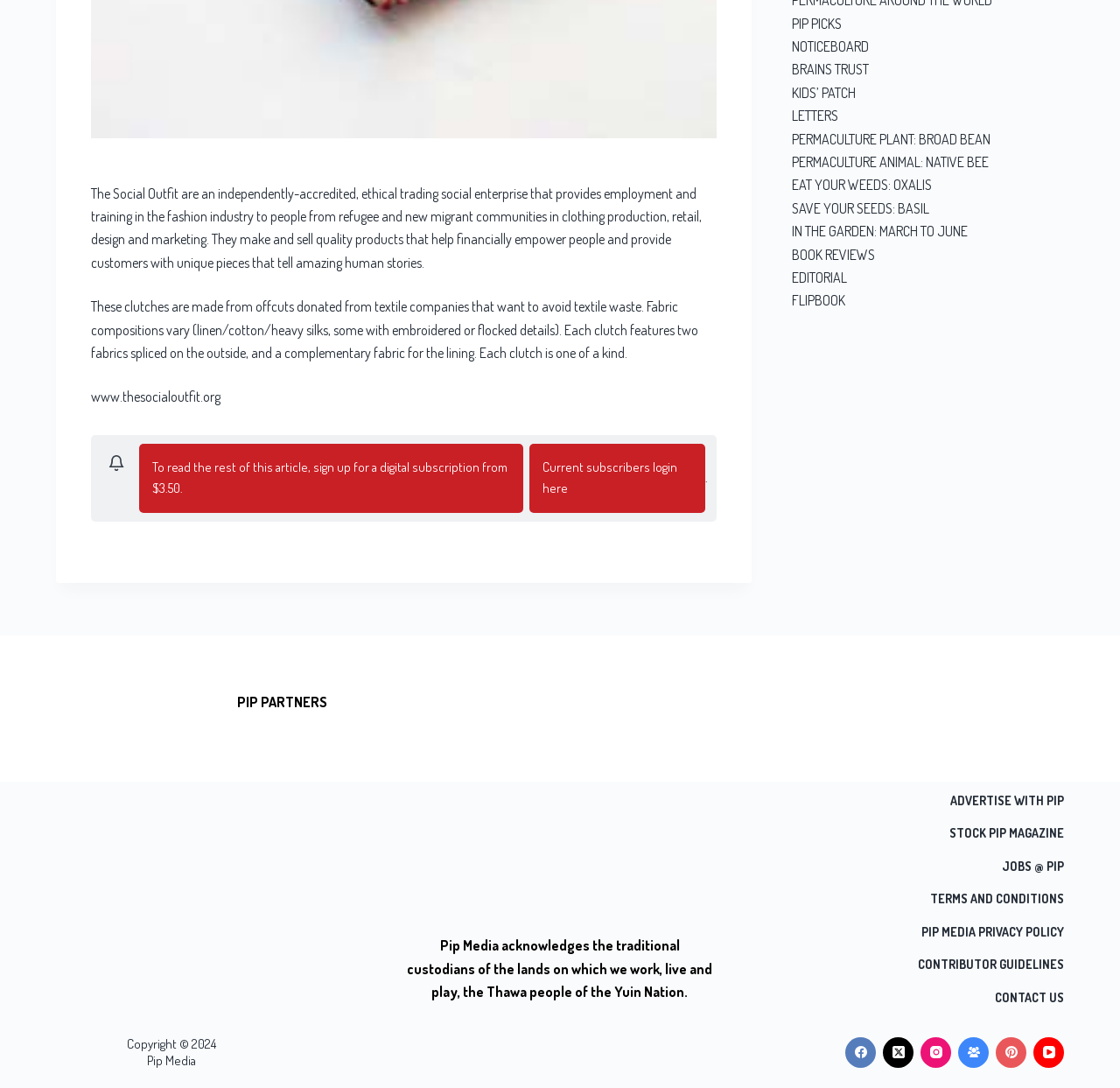Determine the bounding box coordinates for the clickable element to execute this instruction: "Read more about The Social Outfit". Provide the coordinates as four float numbers between 0 and 1, i.e., [left, top, right, bottom].

[0.081, 0.169, 0.627, 0.249]